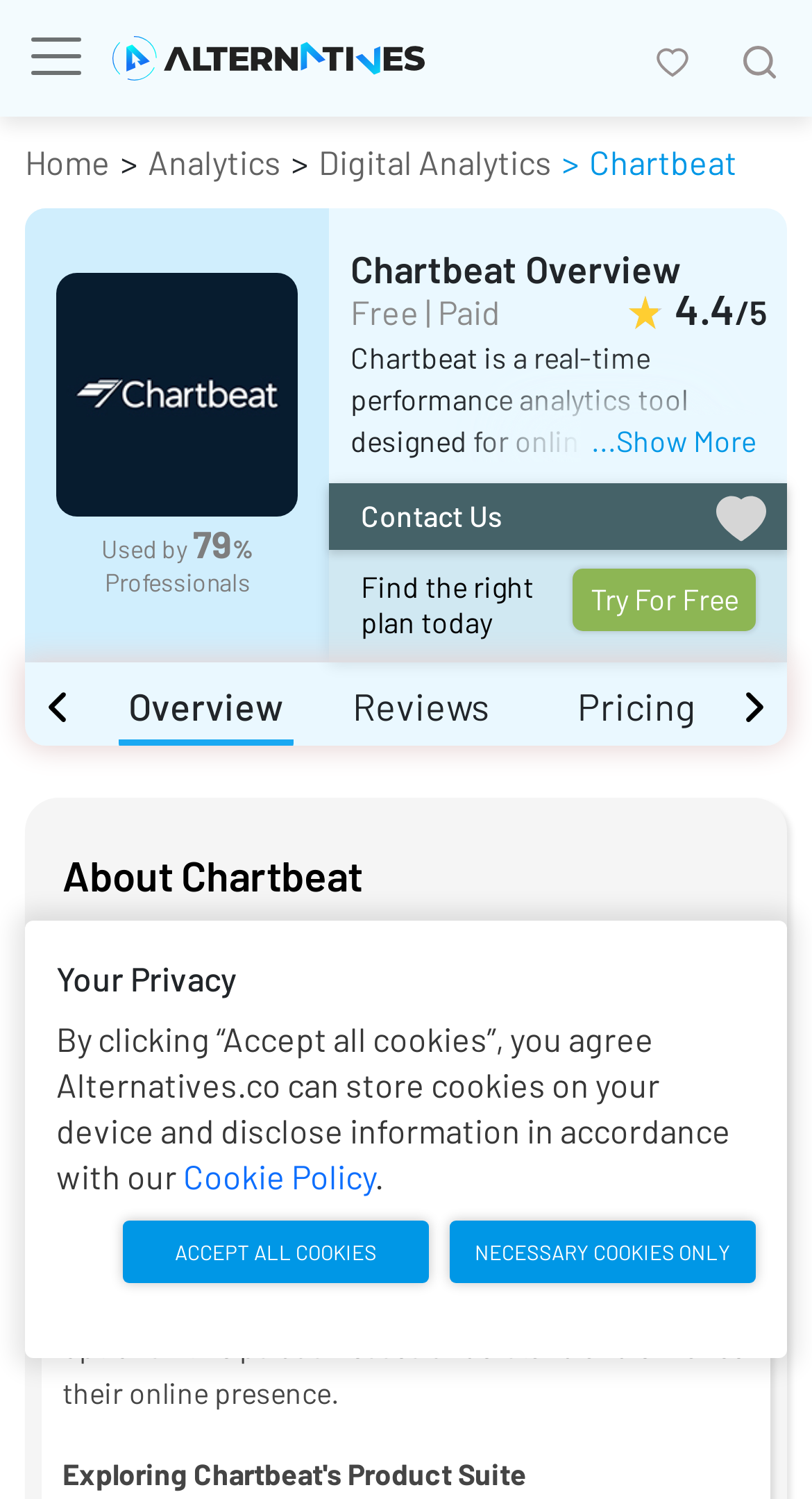Bounding box coordinates must be specified in the format (top-left x, top-left y, bottom-right x, bottom-right y). All values should be floating point numbers between 0 and 1. What are the bounding box coordinates of the UI element described as: Try For Free

[0.706, 0.379, 0.931, 0.42]